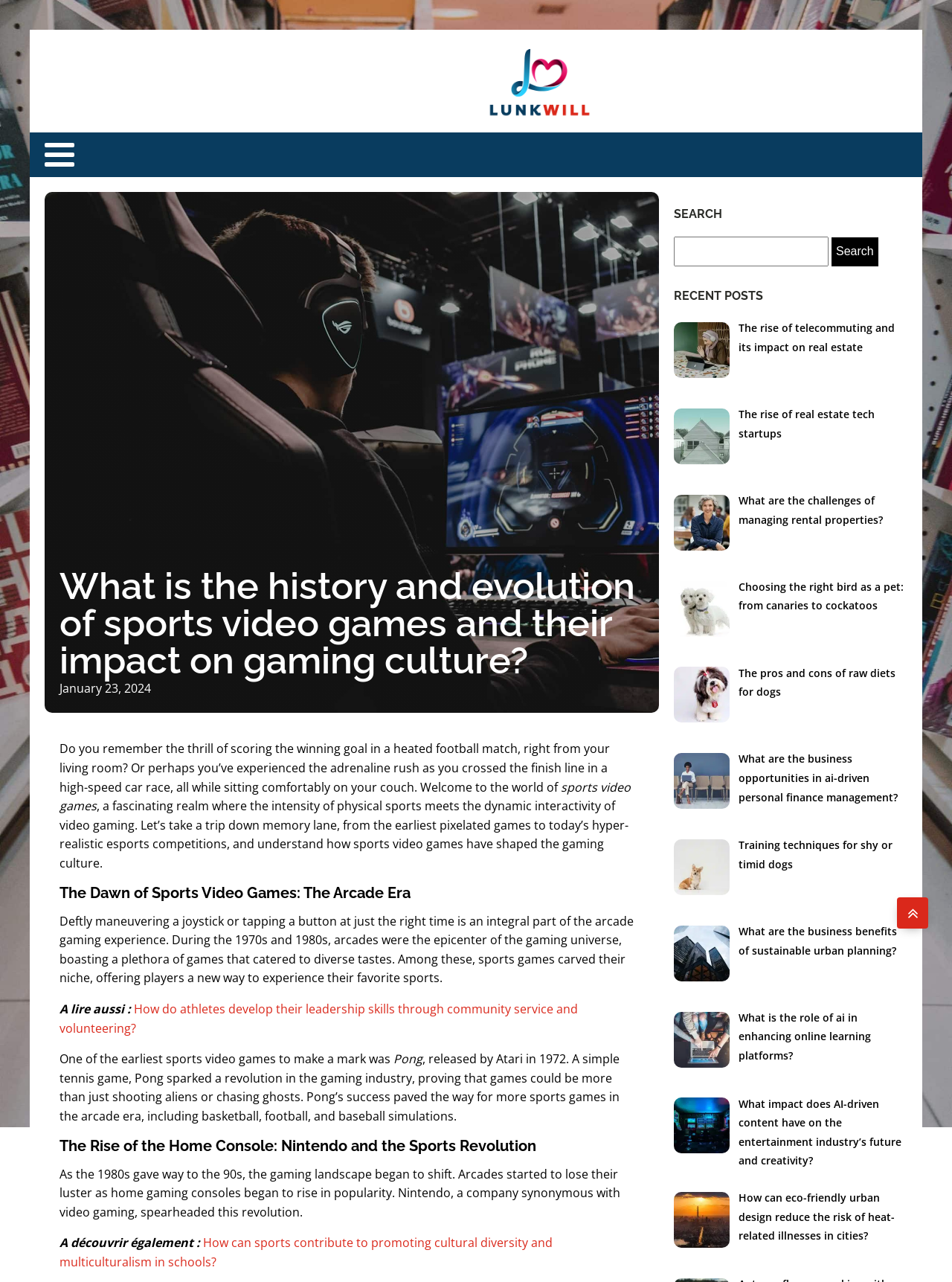Determine the bounding box coordinates for the UI element matching this description: "parent_node: Search for: name="s"".

[0.708, 0.185, 0.87, 0.208]